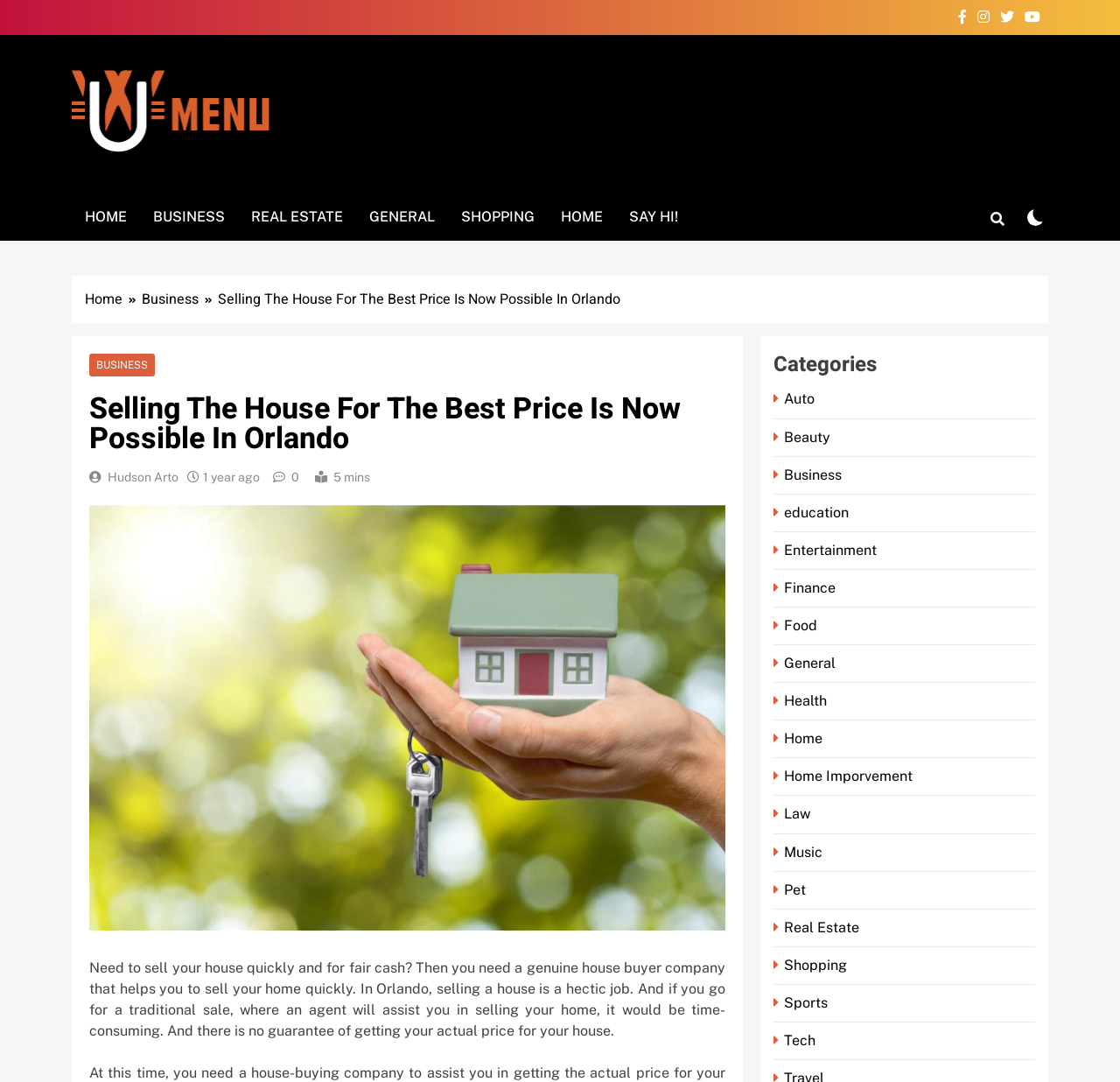Determine the bounding box coordinates for the UI element described. Format the coordinates as (top-left x, top-left y, bottom-right x, bottom-right y) and ensure all values are between 0 and 1. Element description: Music

[0.691, 0.78, 0.738, 0.795]